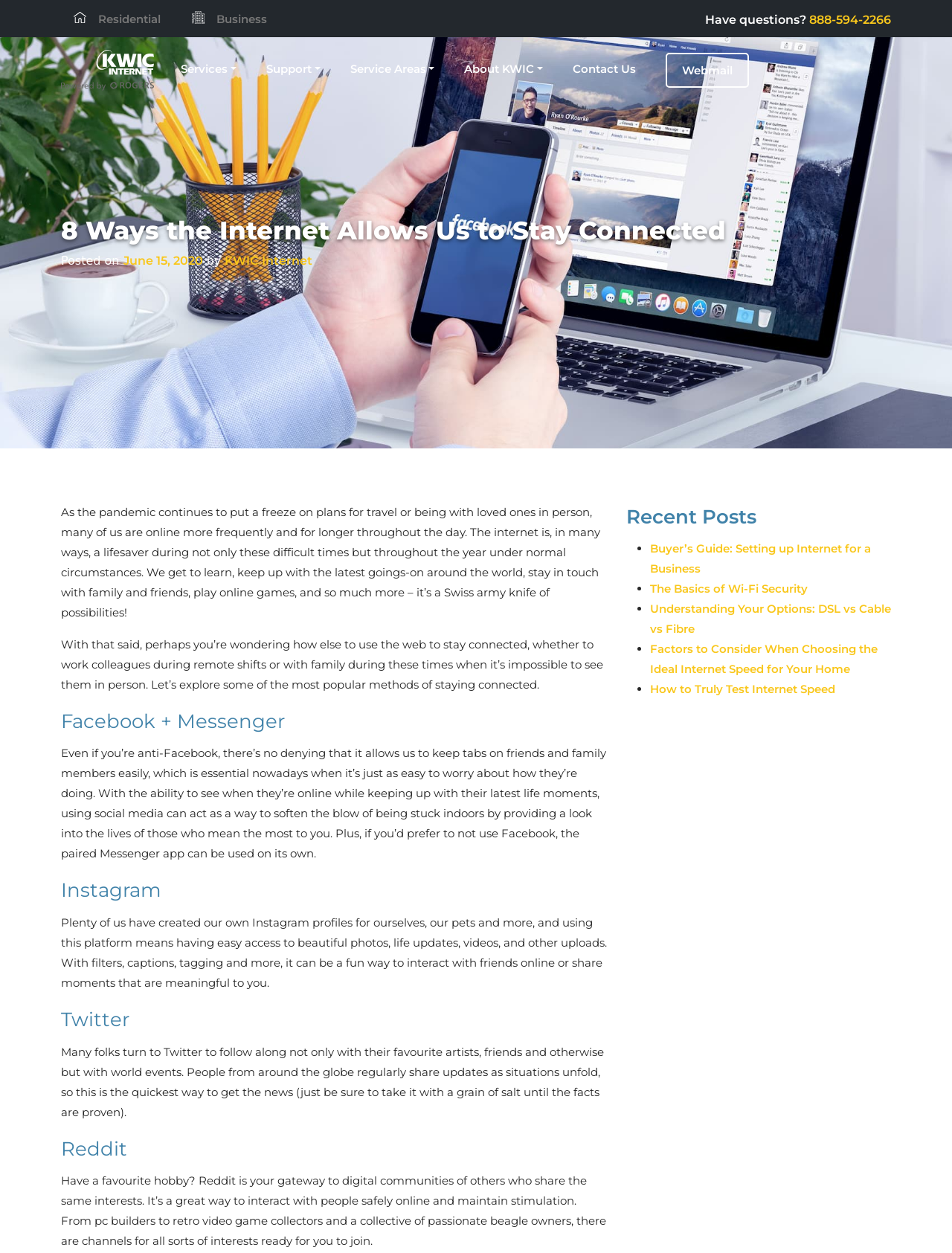Could you provide the bounding box coordinates for the portion of the screen to click to complete this instruction: "Read the article 'Facebook + Messenger'"?

[0.064, 0.564, 0.639, 0.588]